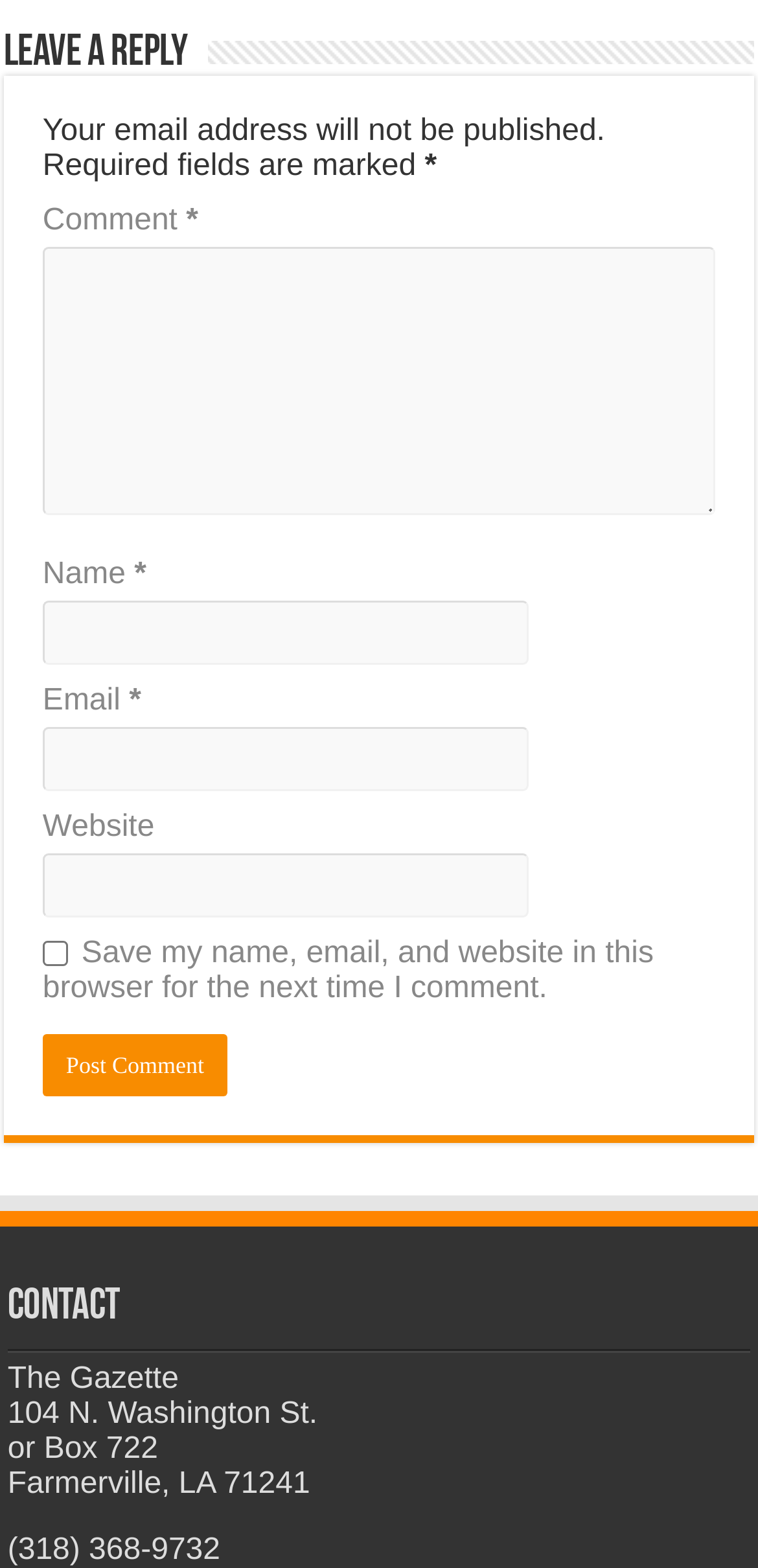Please determine the bounding box of the UI element that matches this description: name="submit" value="Post Comment". The coordinates should be given as (top-left x, top-left y, bottom-right x, bottom-right y), with all values between 0 and 1.

[0.056, 0.66, 0.3, 0.7]